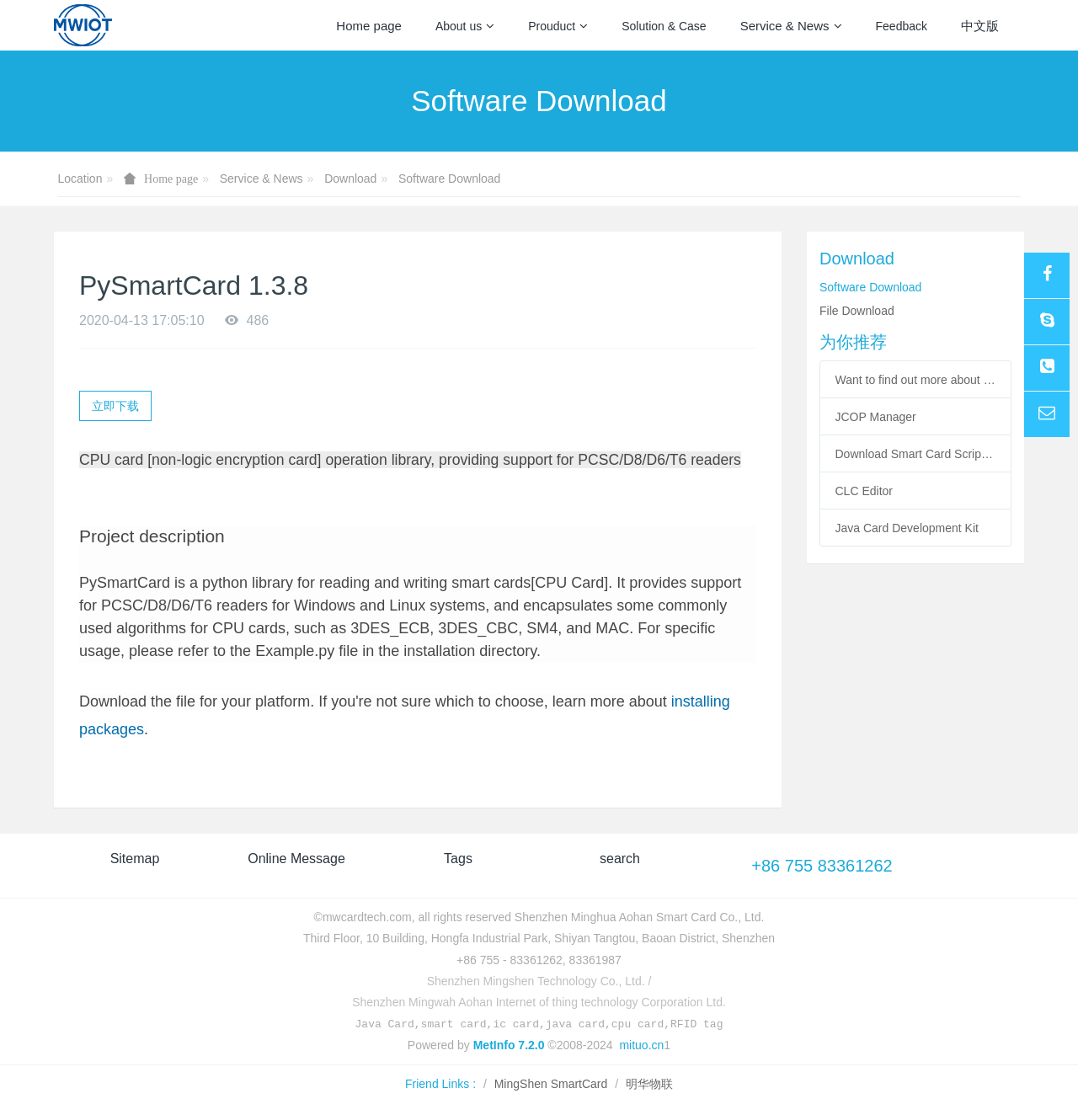Find and specify the bounding box coordinates that correspond to the clickable region for the instruction: "Click the 'Home page' link".

[0.3, 0.0, 0.384, 0.045]